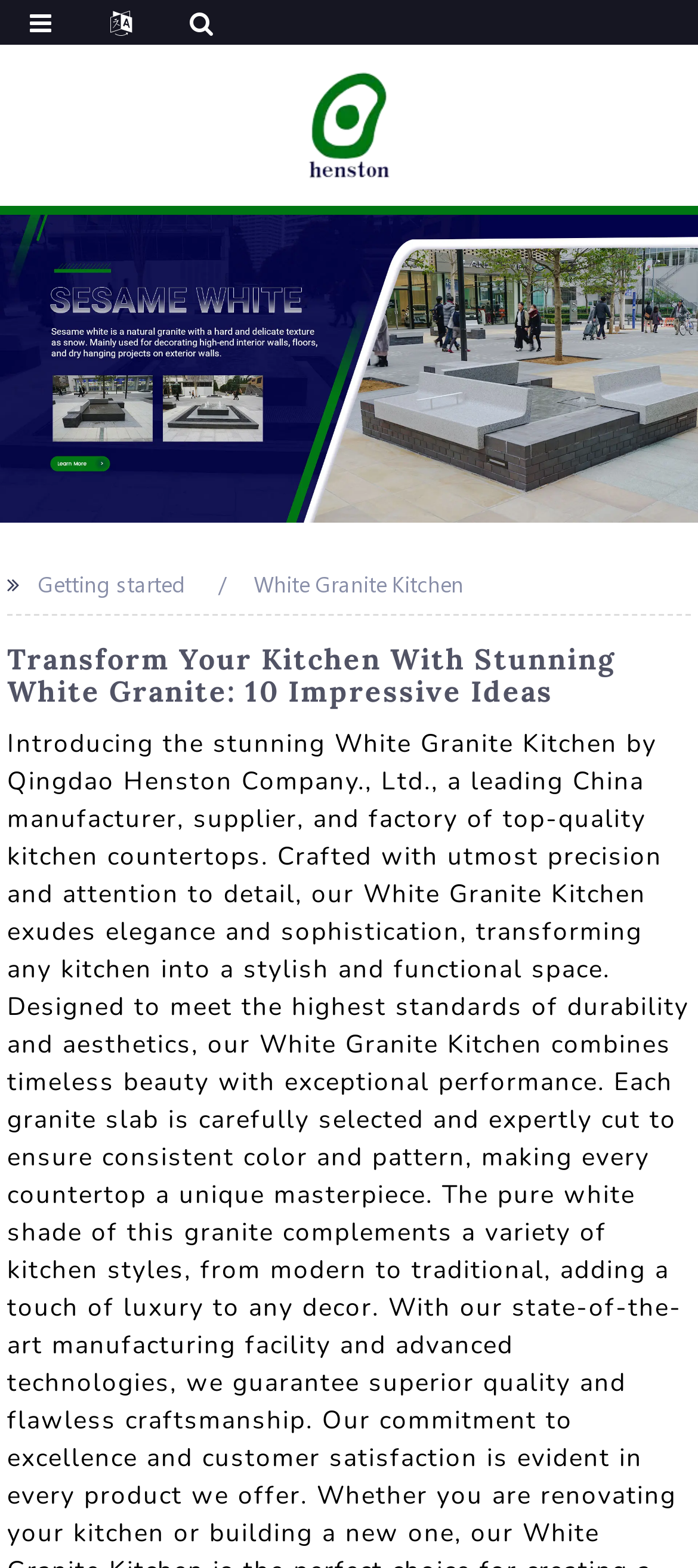What is the logo name of the manufacturer?
Look at the webpage screenshot and answer the question with a detailed explanation.

I found the logo name by looking at the image element with the description 'henston-LOGO' inside the link element with the same description. This logo is likely to be the manufacturer's logo.